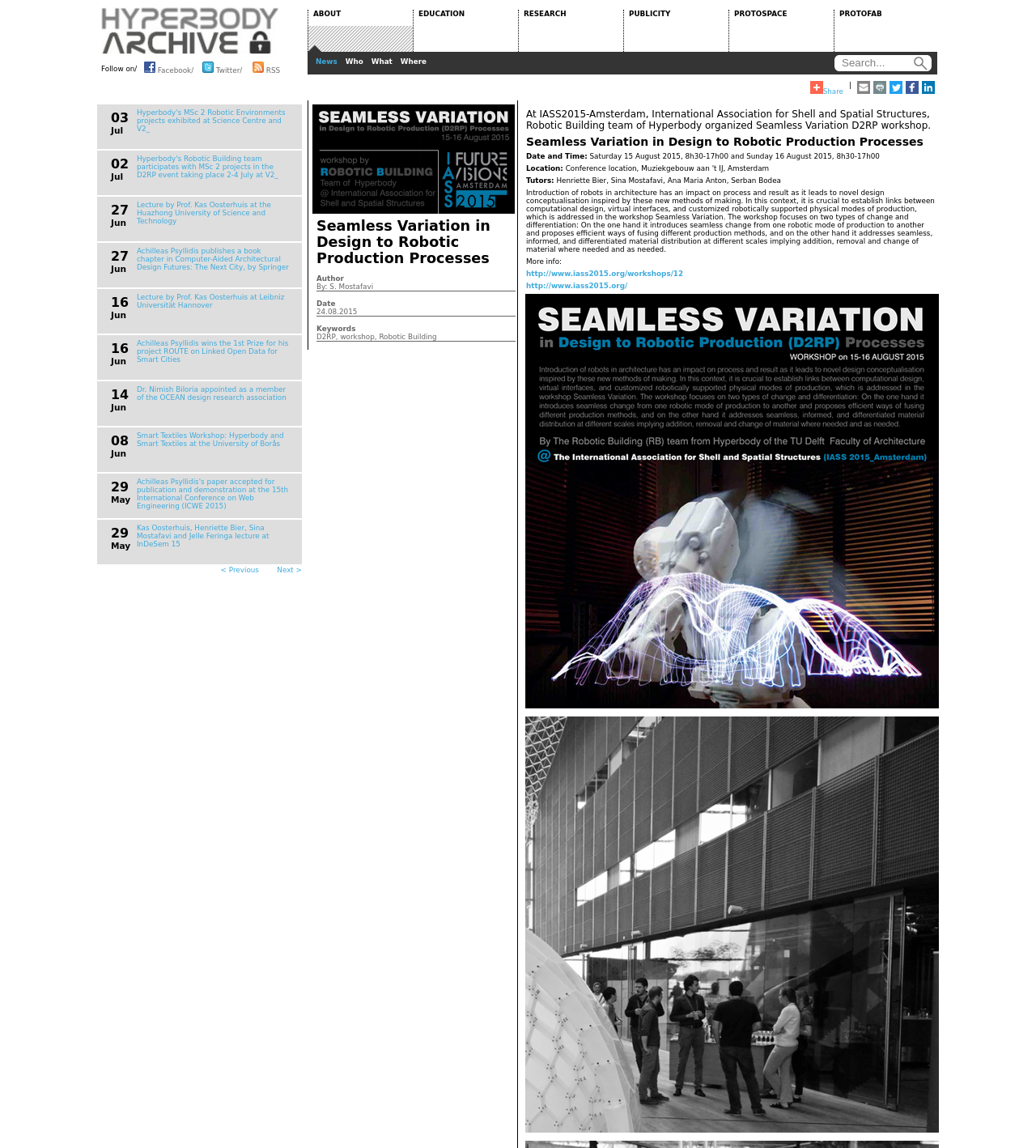Using the image as a reference, answer the following question in as much detail as possible:
What is the name of the event where the workshop is taking place?

I found the answer by reading the text on the webpage, which mentions the event as 'IASS2015-Amsterdam, International Association for Shell and Spatial Structures'.